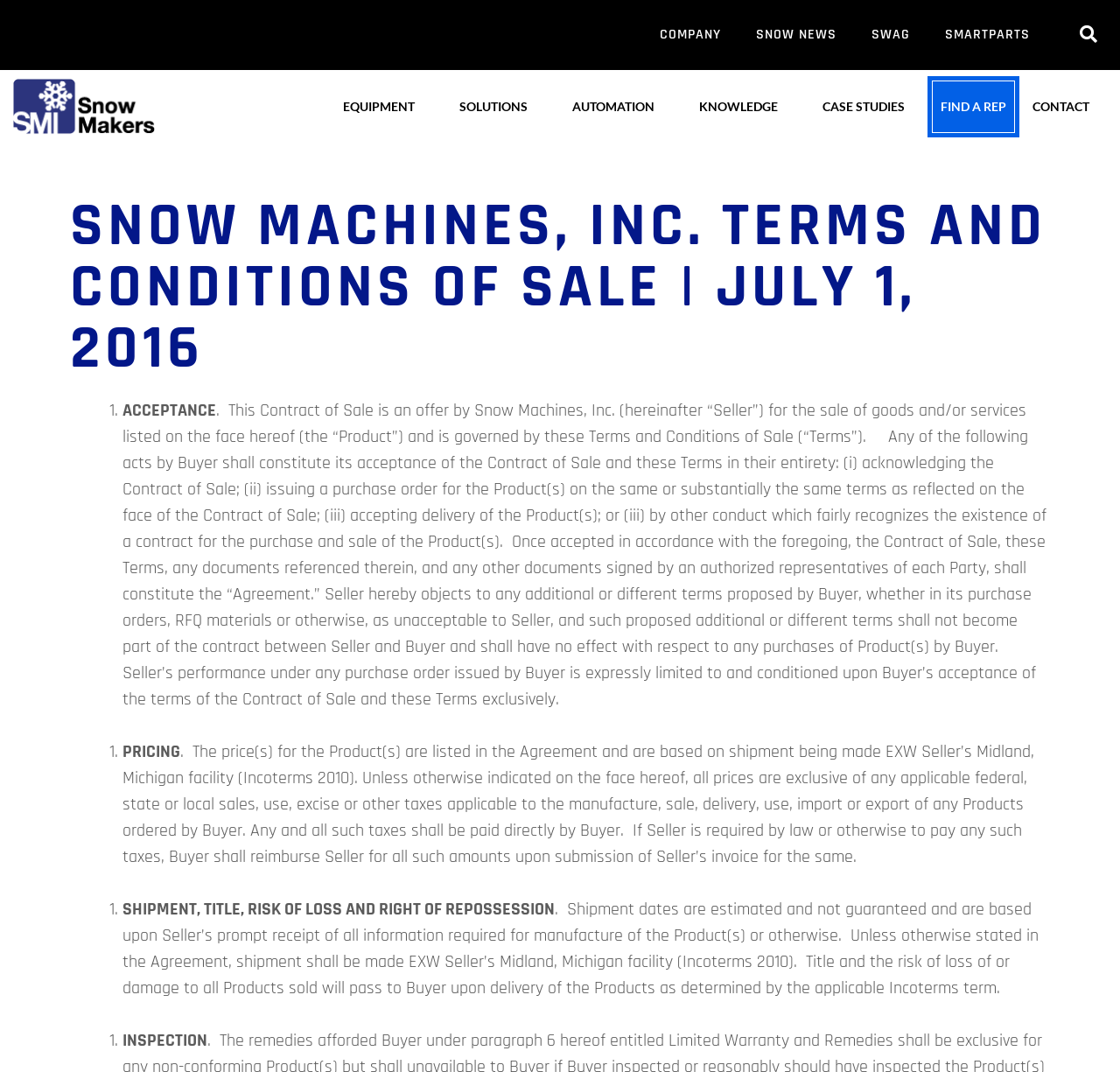Give the bounding box coordinates for the element described by: "it".

None